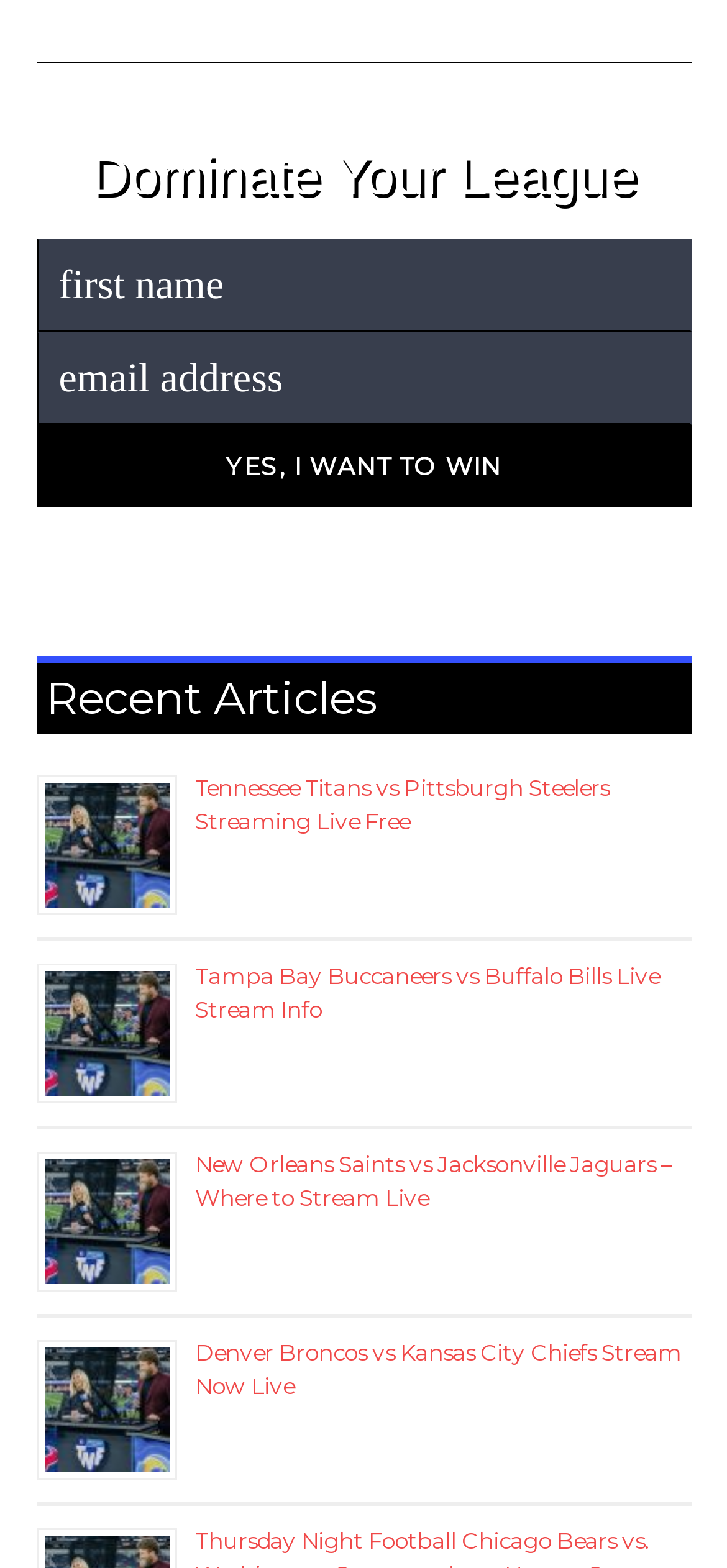Give a one-word or short phrase answer to this question: 
What is the purpose of the 'Yes, I Want To Win' button?

To submit a form